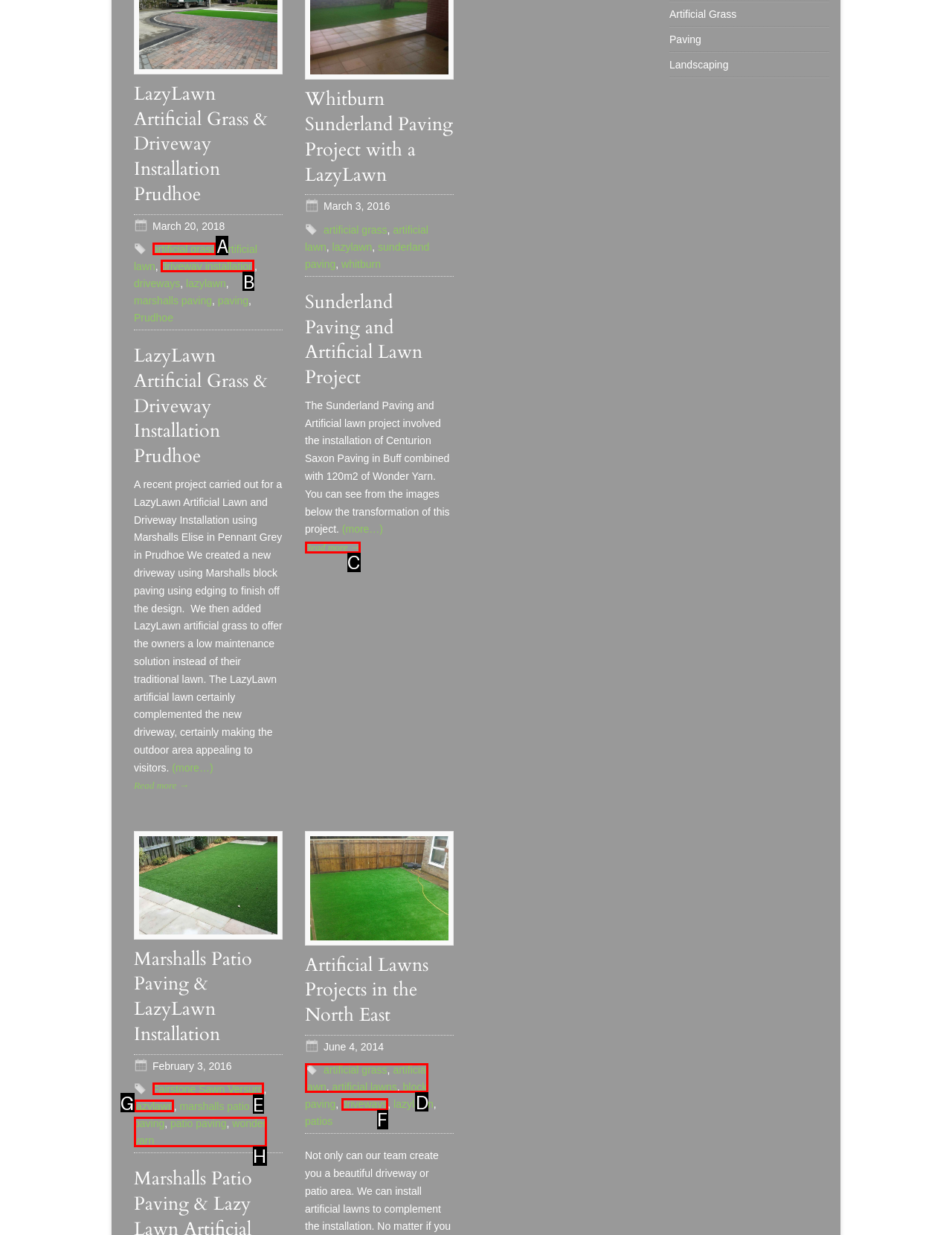Pick the option that best fits the description: Fairstone Sawn Versuro. Reply with the letter of the matching option directly.

E